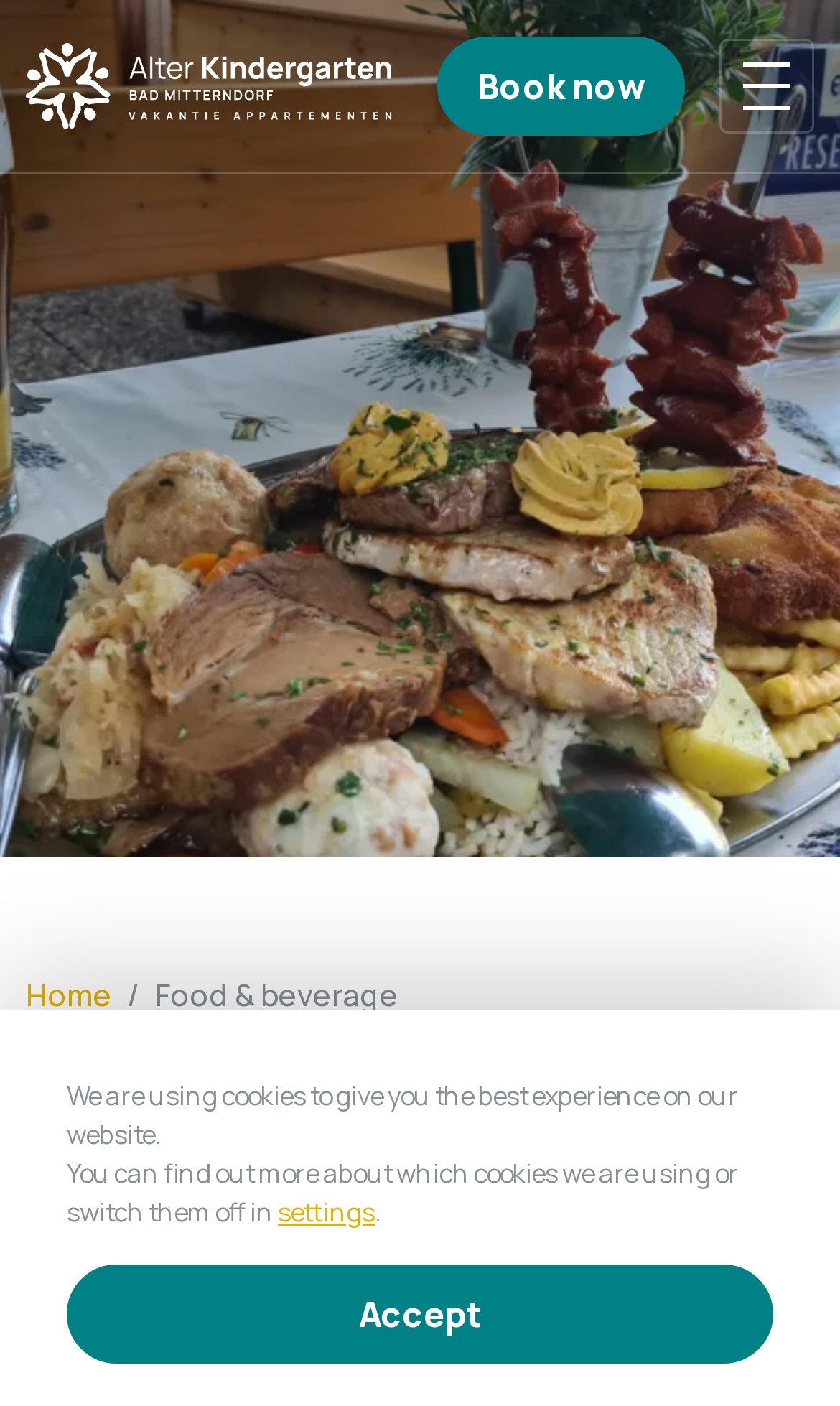Analyze the image and answer the question with as much detail as possible: 
What is the purpose of the 'Book now' link?

The 'Book now' link is likely used to make a reservation or booking, possibly for a stay or event at the kindergarten, given its context on a page about food and beverage.